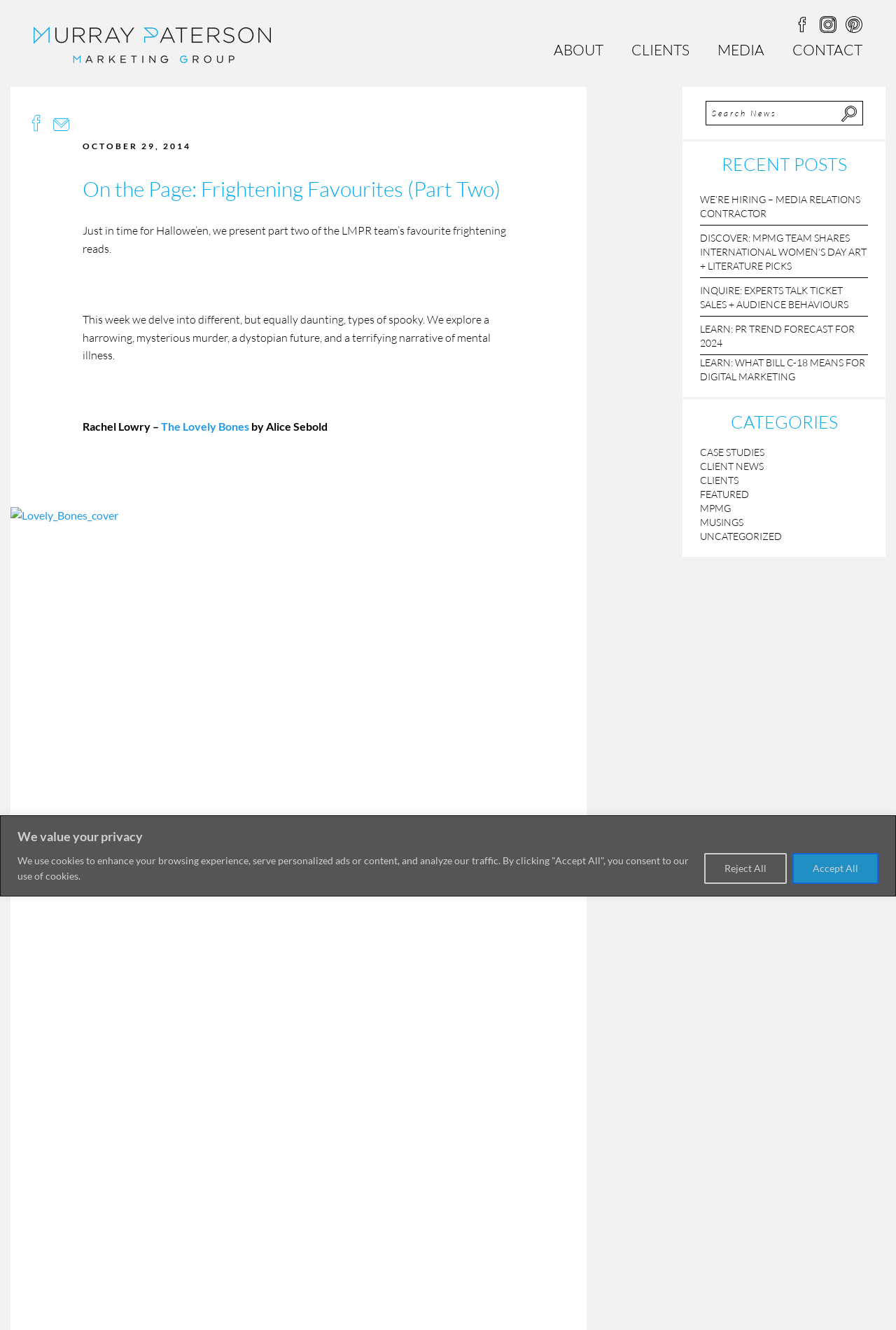Please locate the clickable area by providing the bounding box coordinates to follow this instruction: "View the 'CASE STUDIES' category".

[0.781, 0.335, 0.853, 0.344]